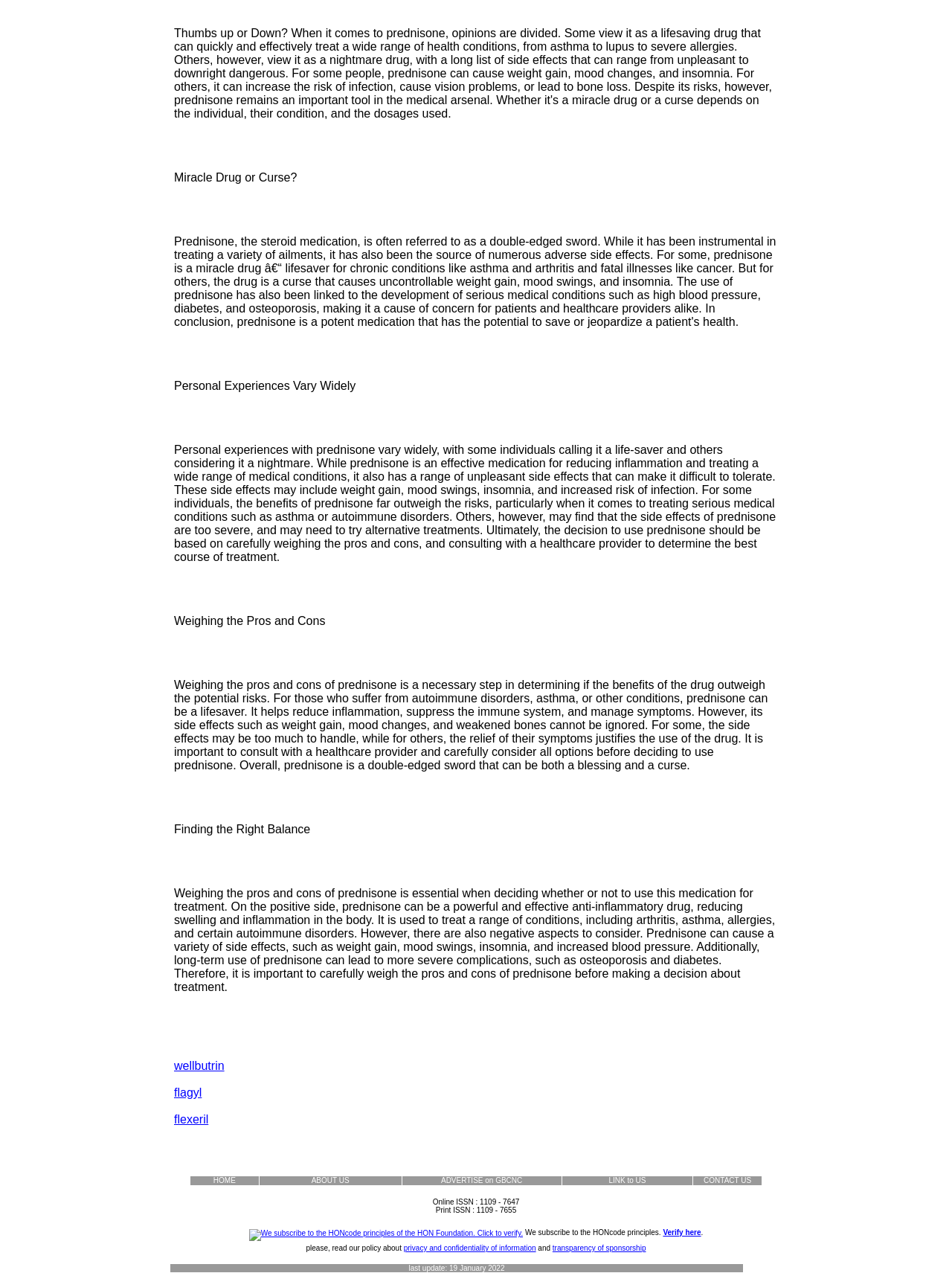What is the purpose of prednisone? Look at the image and give a one-word or short phrase answer.

Reducing inflammation